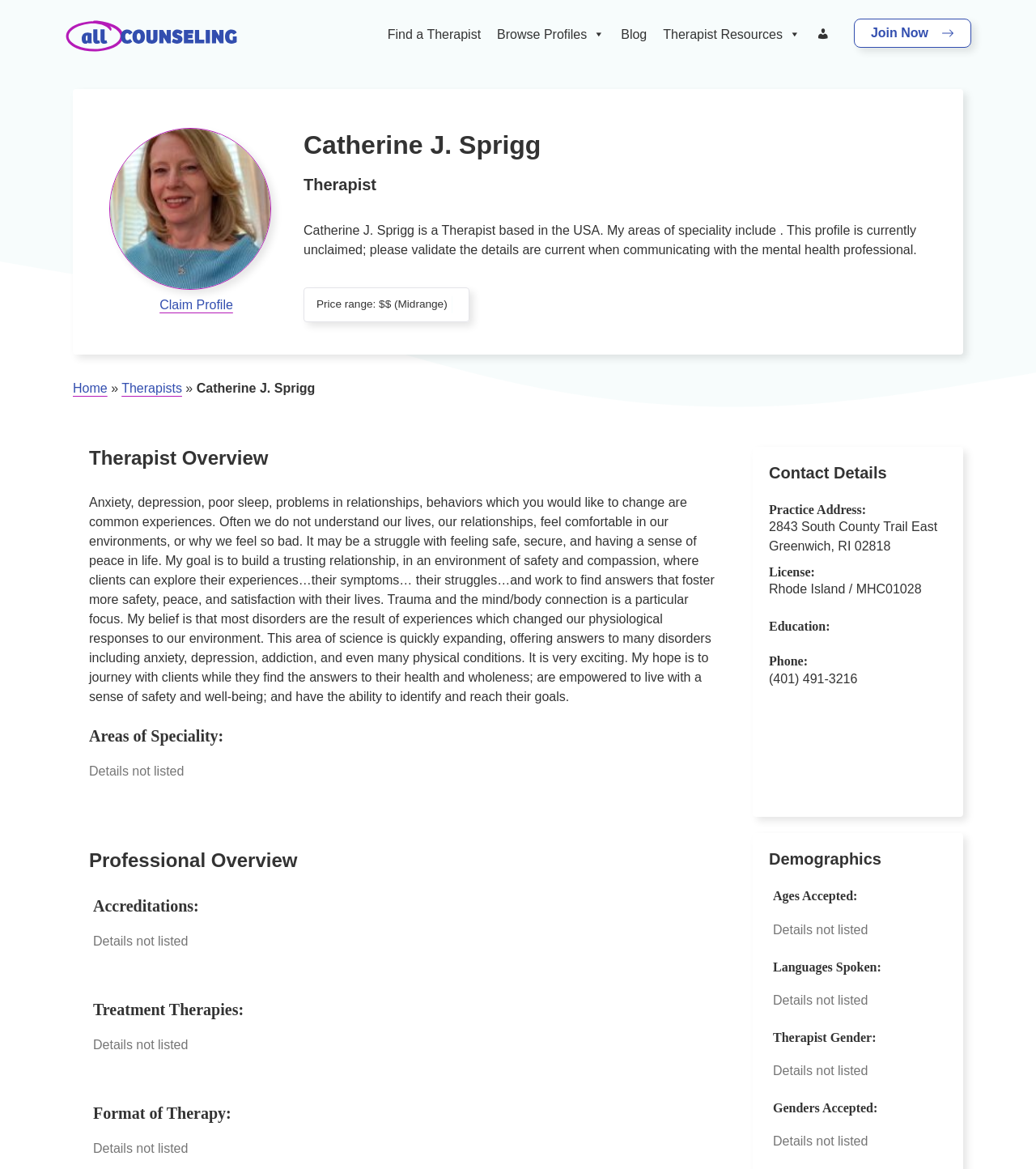Please reply to the following question using a single word or phrase: 
What is Catherine J. Sprigg's profession?

Therapist